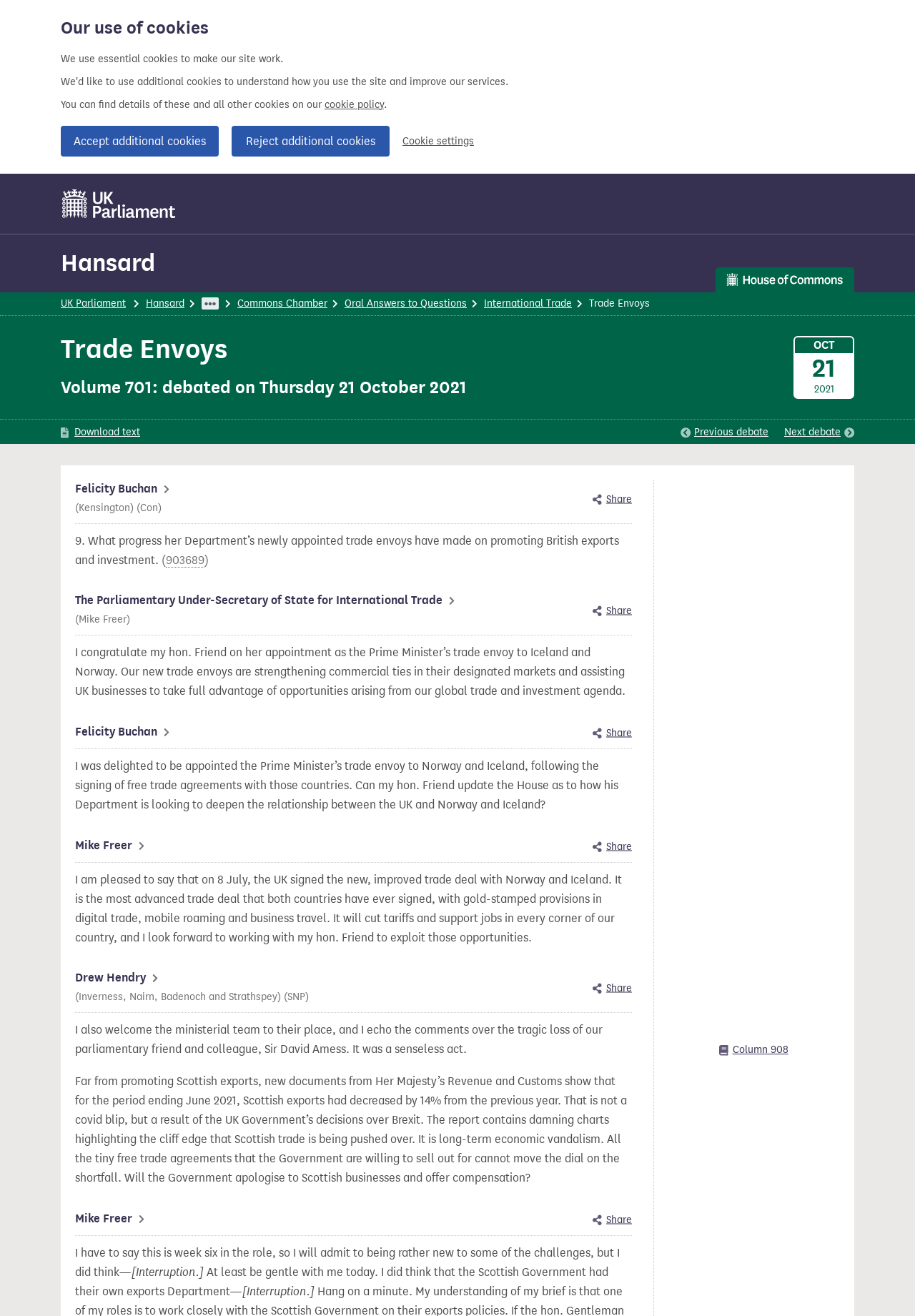What is the role of the newly appointed trade envoys?
Refer to the image and respond with a one-word or short-phrase answer.

Promoting British exports and investment